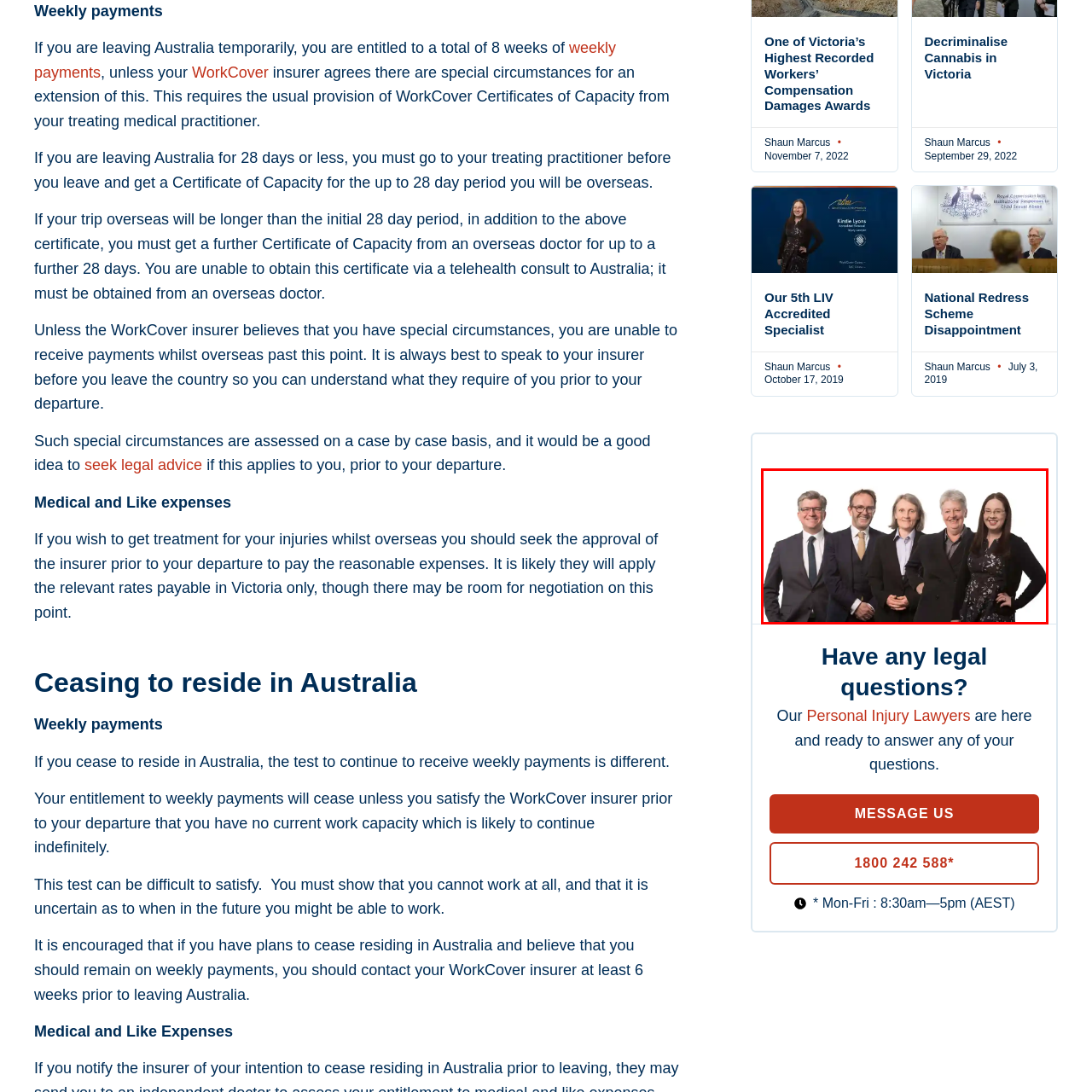What is the color of the background?
Examine the image that is surrounded by the red bounding box and answer the question with as much detail as possible using the image.

The image showcases the team positioned against a clean white background, which provides a neutral and professional setting for the team to be photographed.